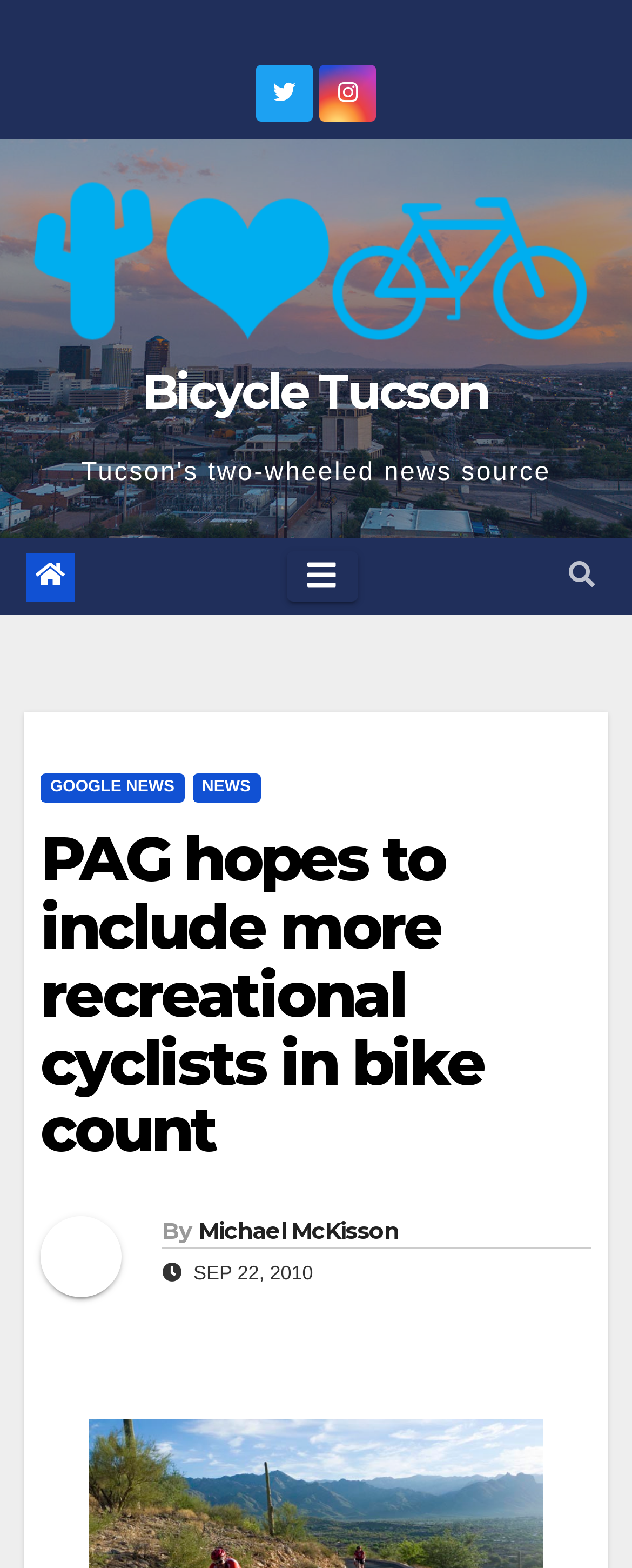Identify the bounding box coordinates for the region to click in order to carry out this instruction: "Click the Bicycle Tucson logo". Provide the coordinates using four float numbers between 0 and 1, formatted as [left, top, right, bottom].

[0.038, 0.115, 0.962, 0.225]